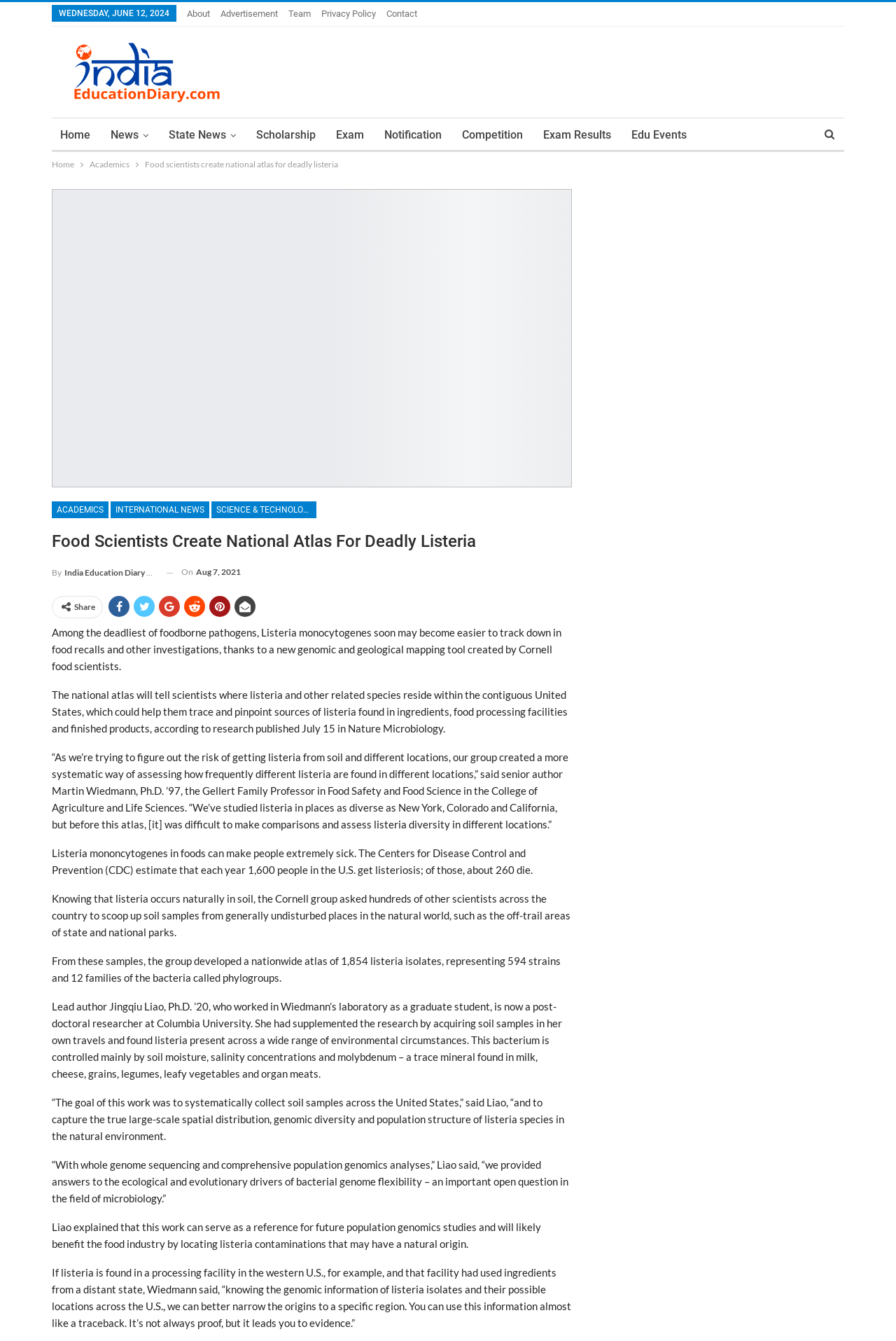Identify the bounding box coordinates of the clickable region necessary to fulfill the following instruction: "Click the 'ACADEMICS' link". The bounding box coordinates should be four float numbers between 0 and 1, i.e., [left, top, right, bottom].

[0.058, 0.374, 0.121, 0.386]